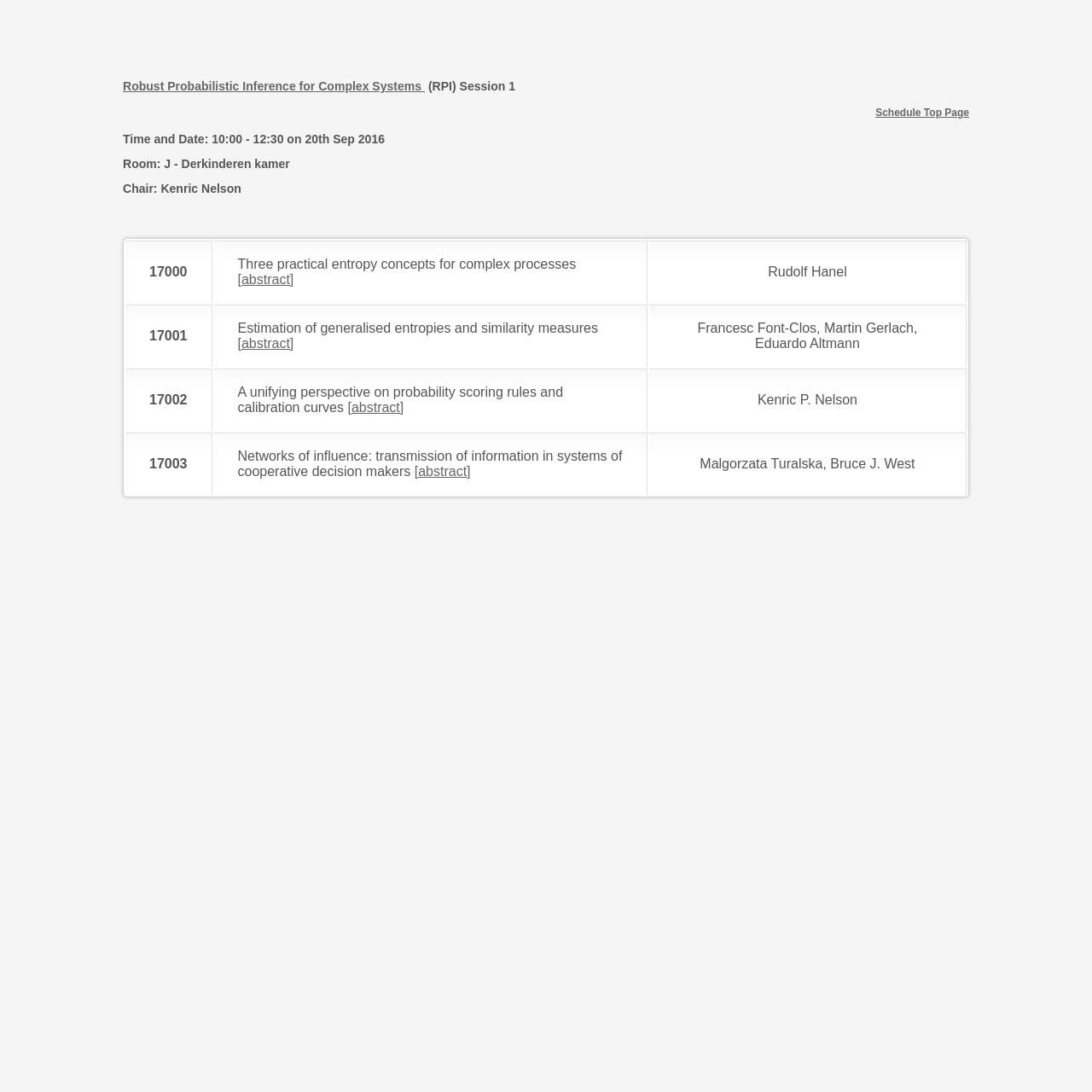How many talks are scheduled? Look at the image and give a one-word or short phrase answer.

4